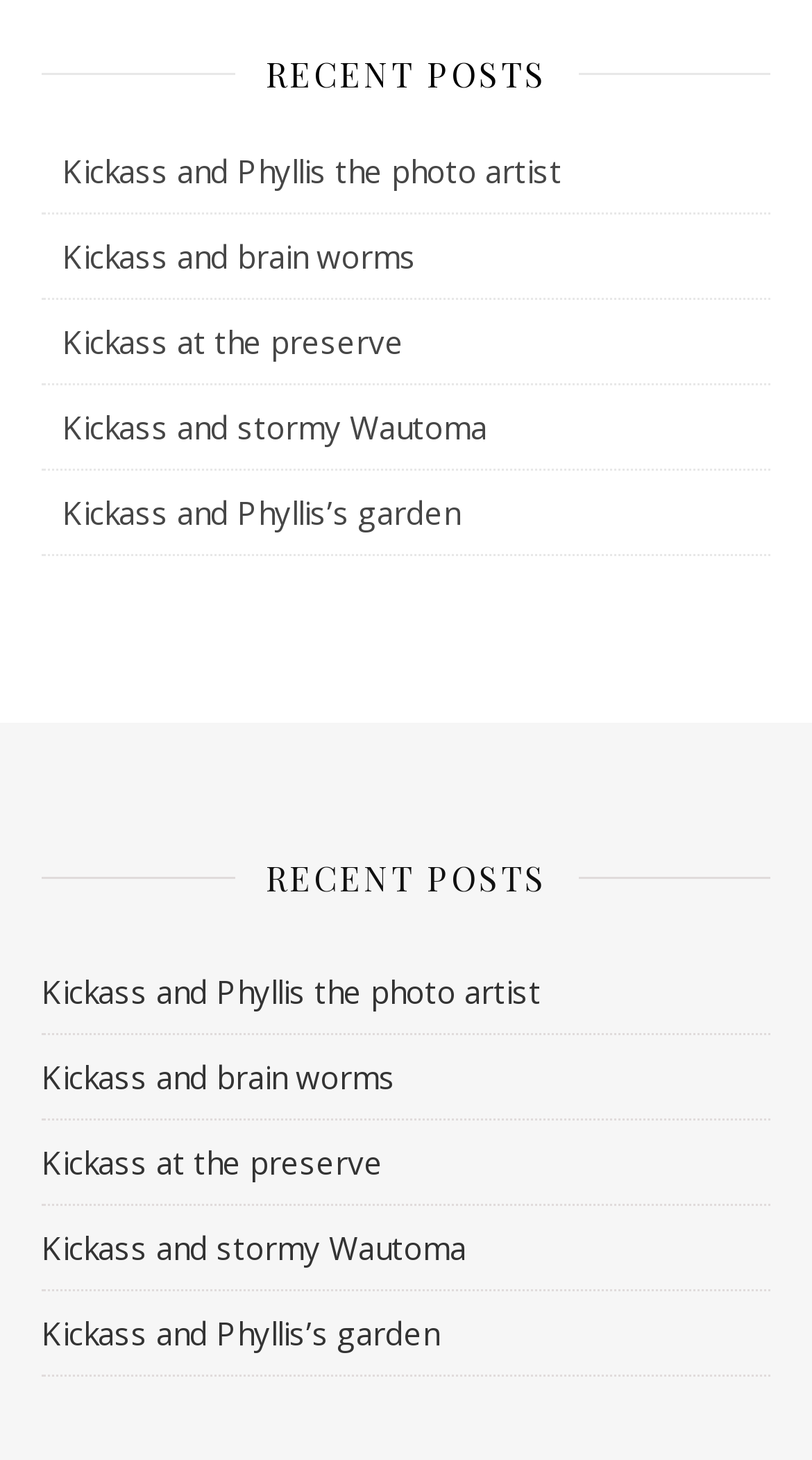How many recent posts are listed?
Please respond to the question with a detailed and thorough explanation.

I counted the number of links with similar formatting and text starting with 'Kickass' under the two 'RECENT POSTS' headings, and found 10 links in total.